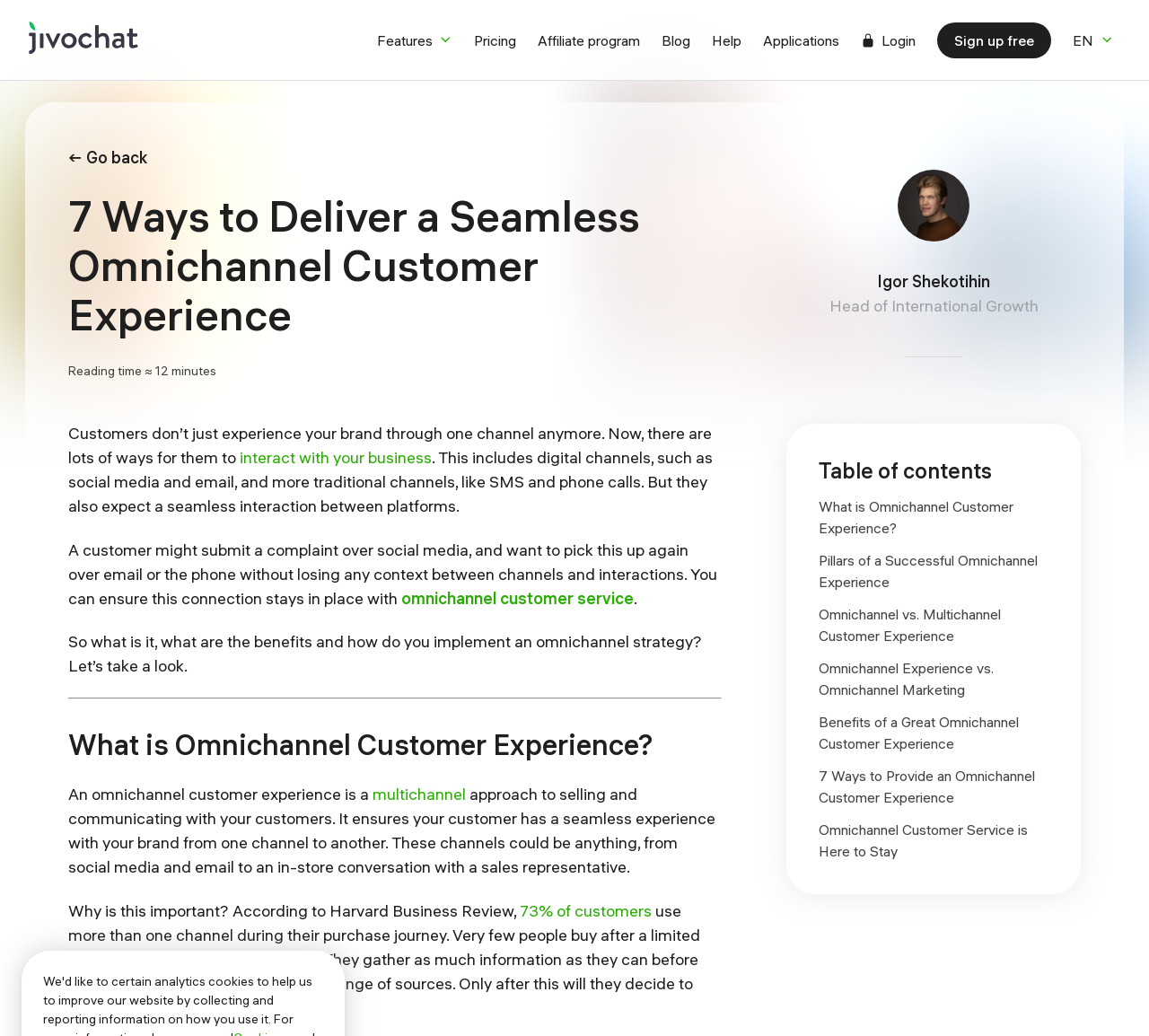Find and specify the bounding box coordinates that correspond to the clickable region for the instruction: "Click on the 'OUR STORY' link".

None